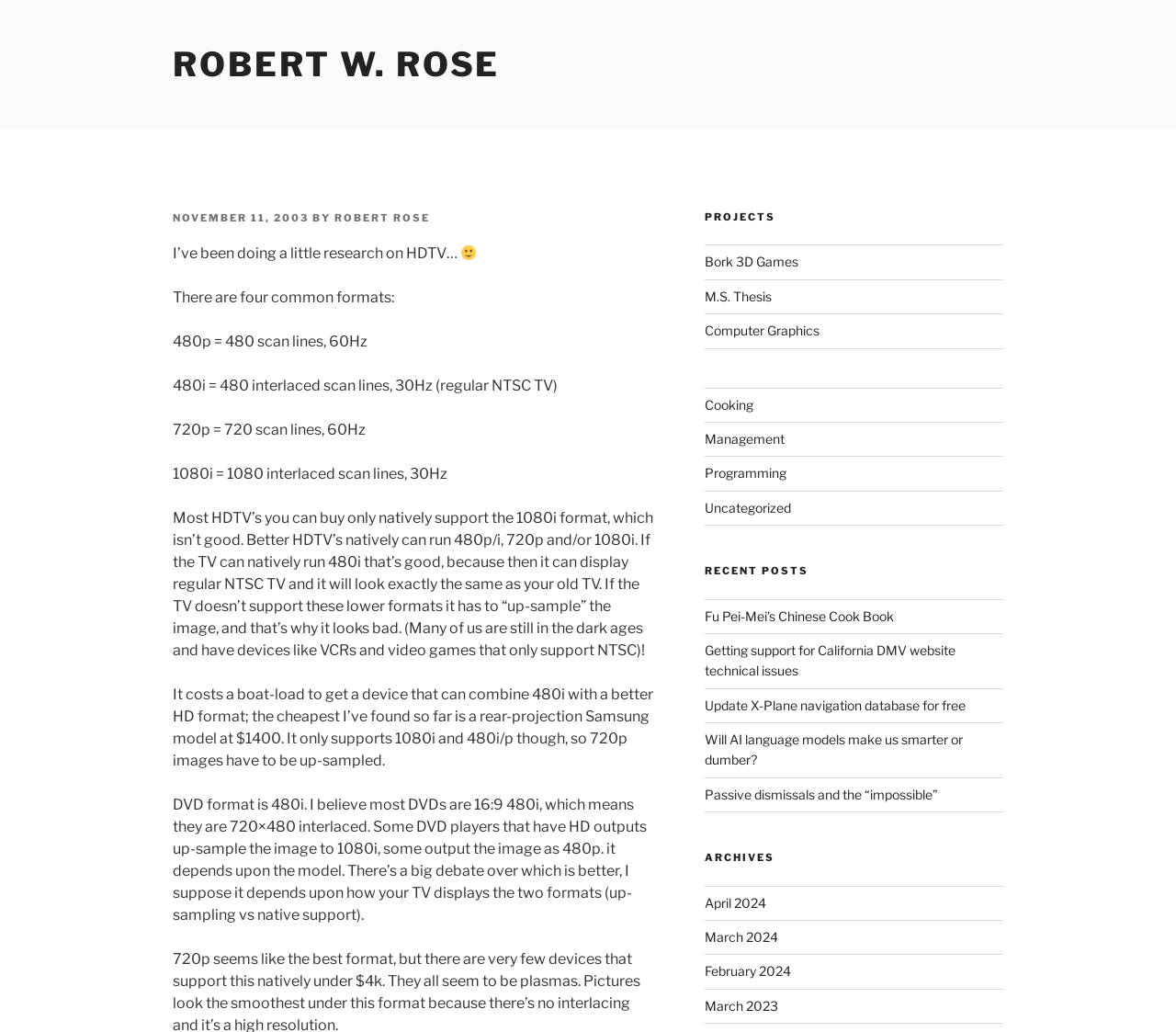Using the image as a reference, answer the following question in as much detail as possible:
What is the topic of the first post?

The first post starts with 'I’ve been doing a little research on HDTV…' and goes on to discuss different formats of HDTV.